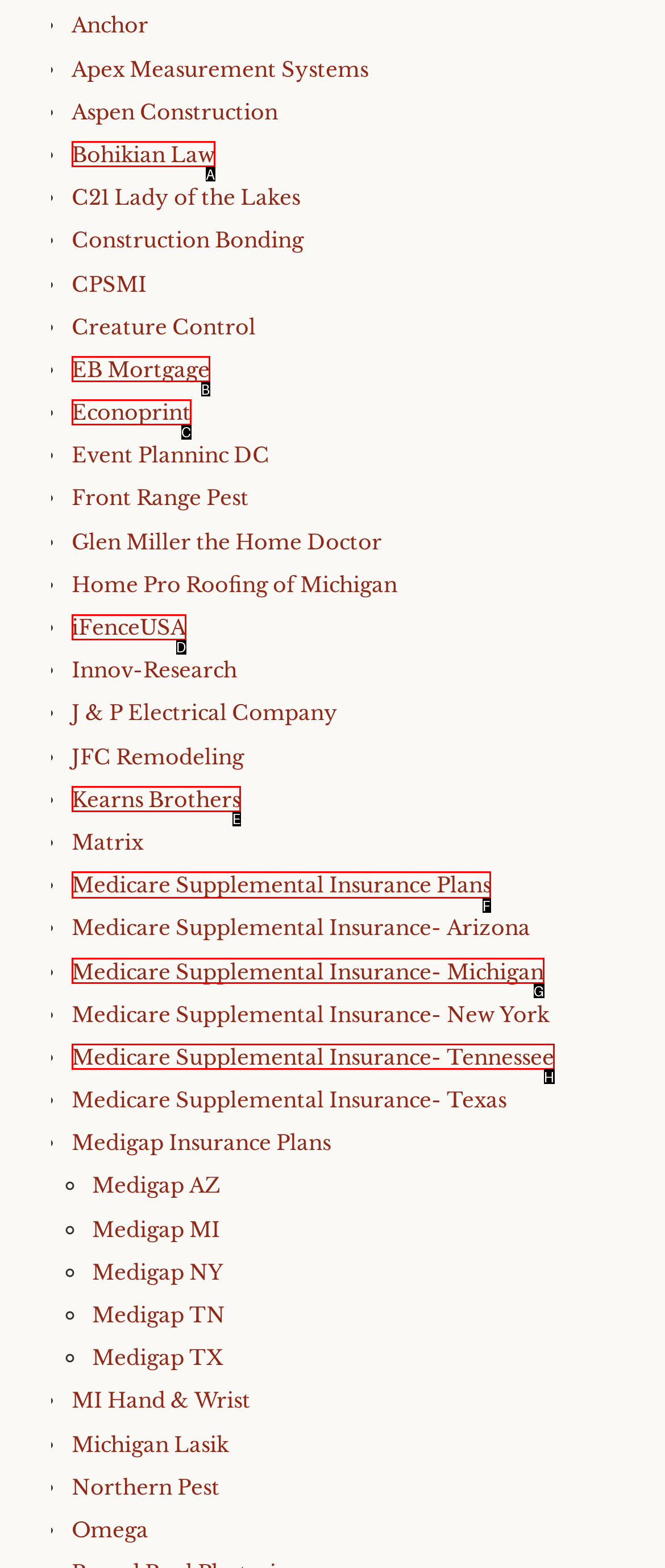Please indicate which HTML element should be clicked to fulfill the following task: Visit Medicare Supplemental Insurance Plans. Provide the letter of the selected option.

F